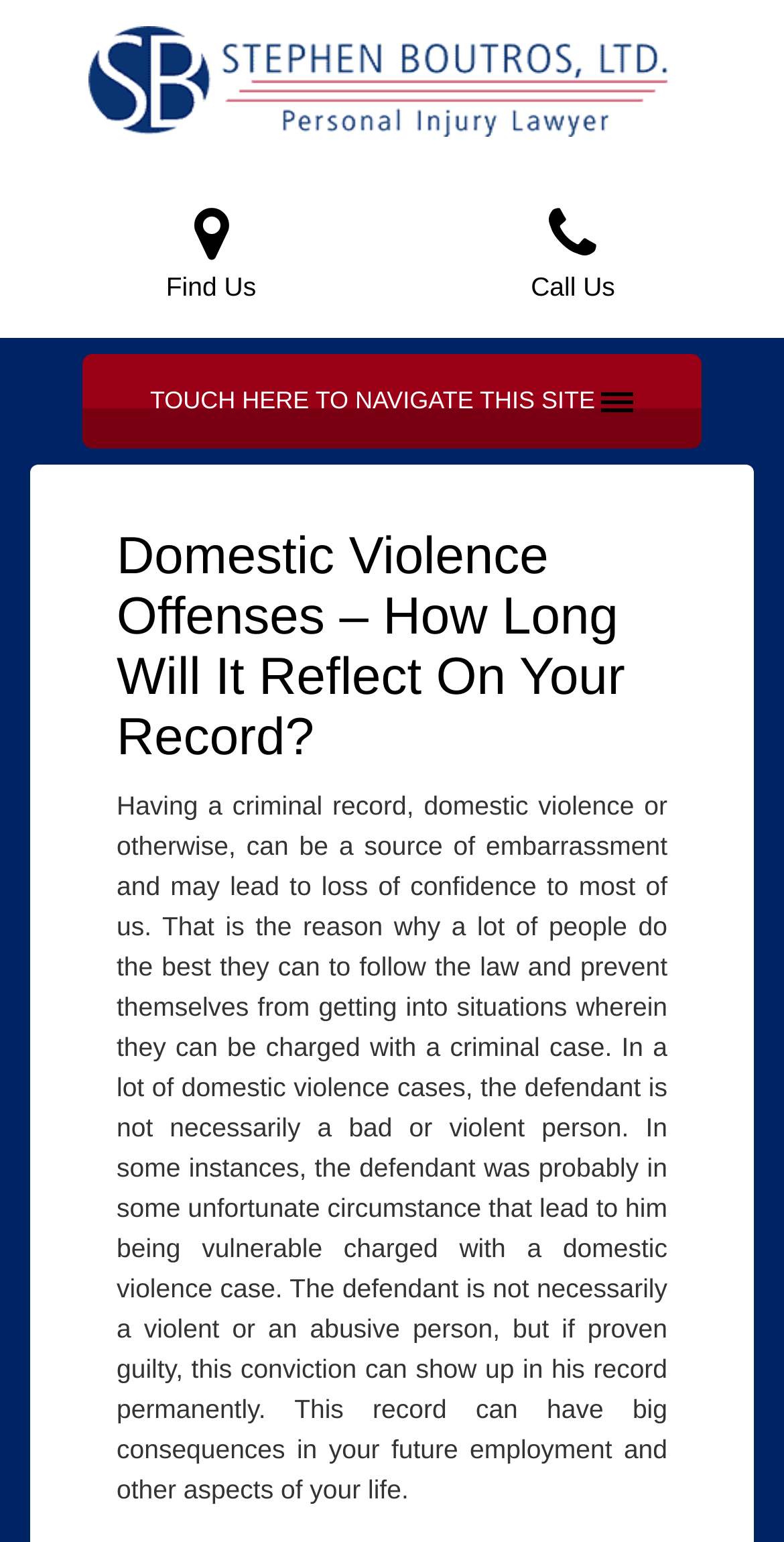Determine the bounding box coordinates (top-left x, top-left y, bottom-right x, bottom-right y) of the UI element described in the following text: Call Us

[0.677, 0.15, 0.784, 0.196]